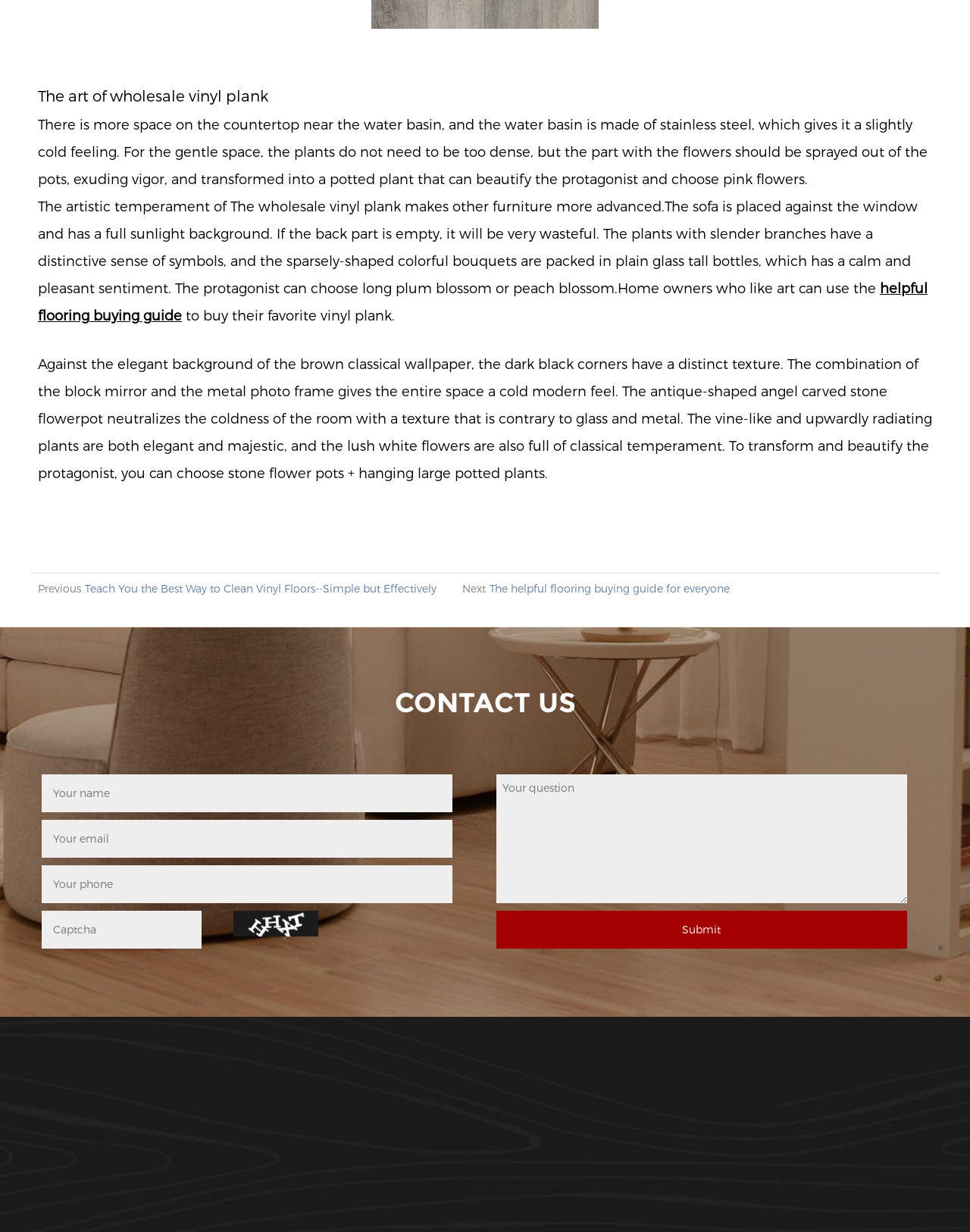Please find the bounding box coordinates for the clickable element needed to perform this instruction: "Click the 'helpful flooring buying guide' link".

[0.039, 0.227, 0.956, 0.262]